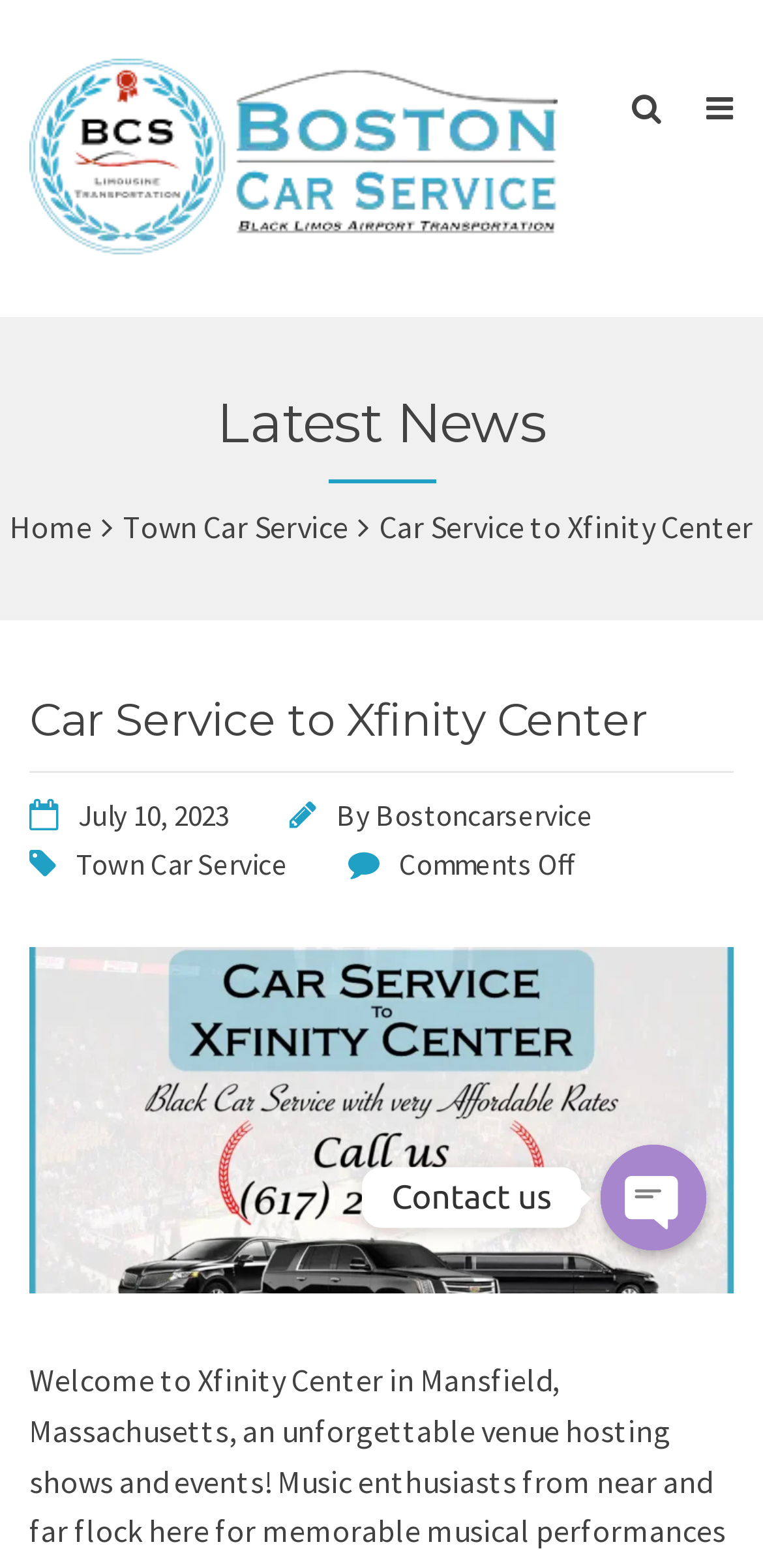Identify the bounding box coordinates of the region that needs to be clicked to carry out this instruction: "Open chat". Provide these coordinates as four float numbers ranging from 0 to 1, i.e., [left, top, right, bottom].

[0.787, 0.73, 0.926, 0.797]